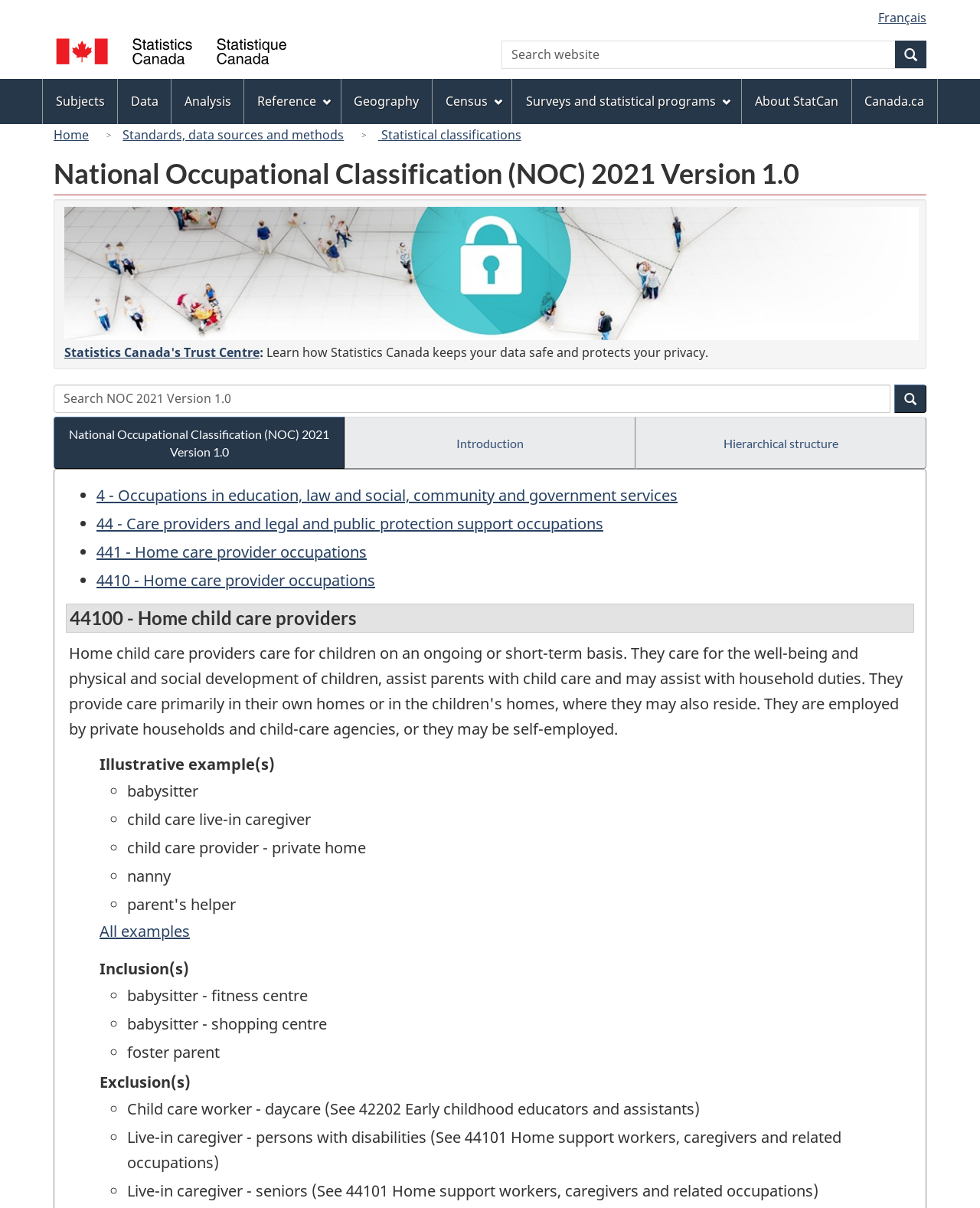What is an example of a home child care provider occupation?
Refer to the image and give a detailed answer to the question.

The webpage provides illustrative examples of home child care provider occupations, and one of the examples listed is 'babysitter'.